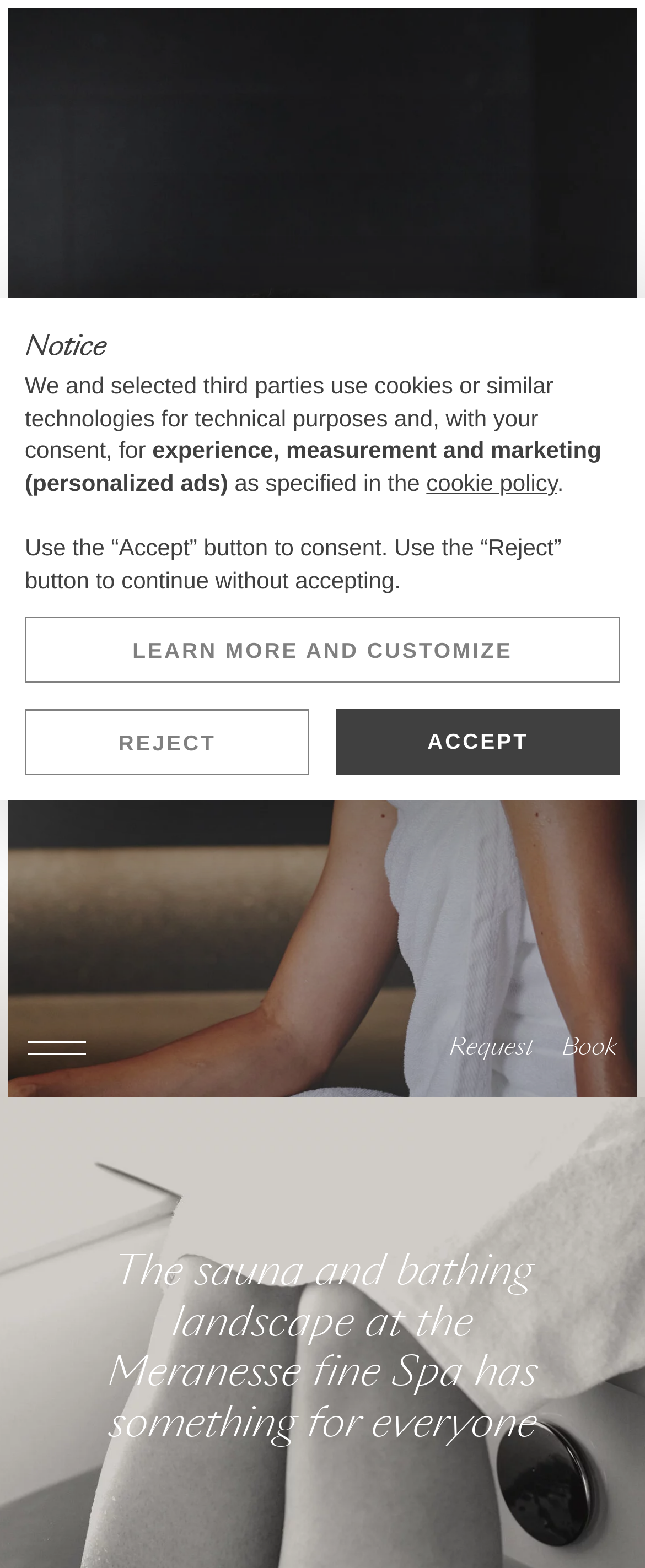Identify the bounding box coordinates for the element that needs to be clicked to fulfill this instruction: "Click the Request link". Provide the coordinates in the format of four float numbers between 0 and 1: [left, top, right, bottom].

[0.696, 0.657, 0.827, 0.68]